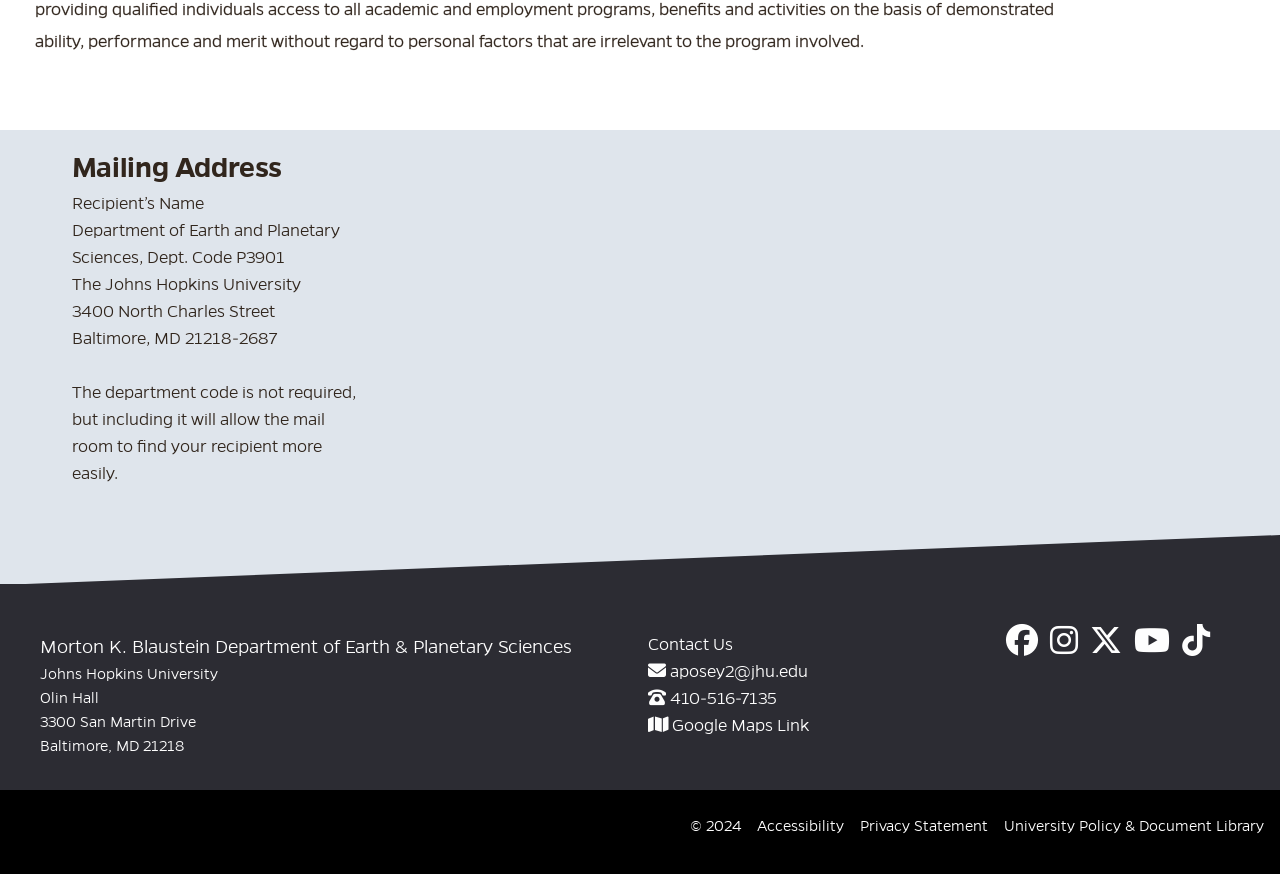What is the university's main website link?
Using the visual information, respond with a single word or phrase.

JHU shield in the footer